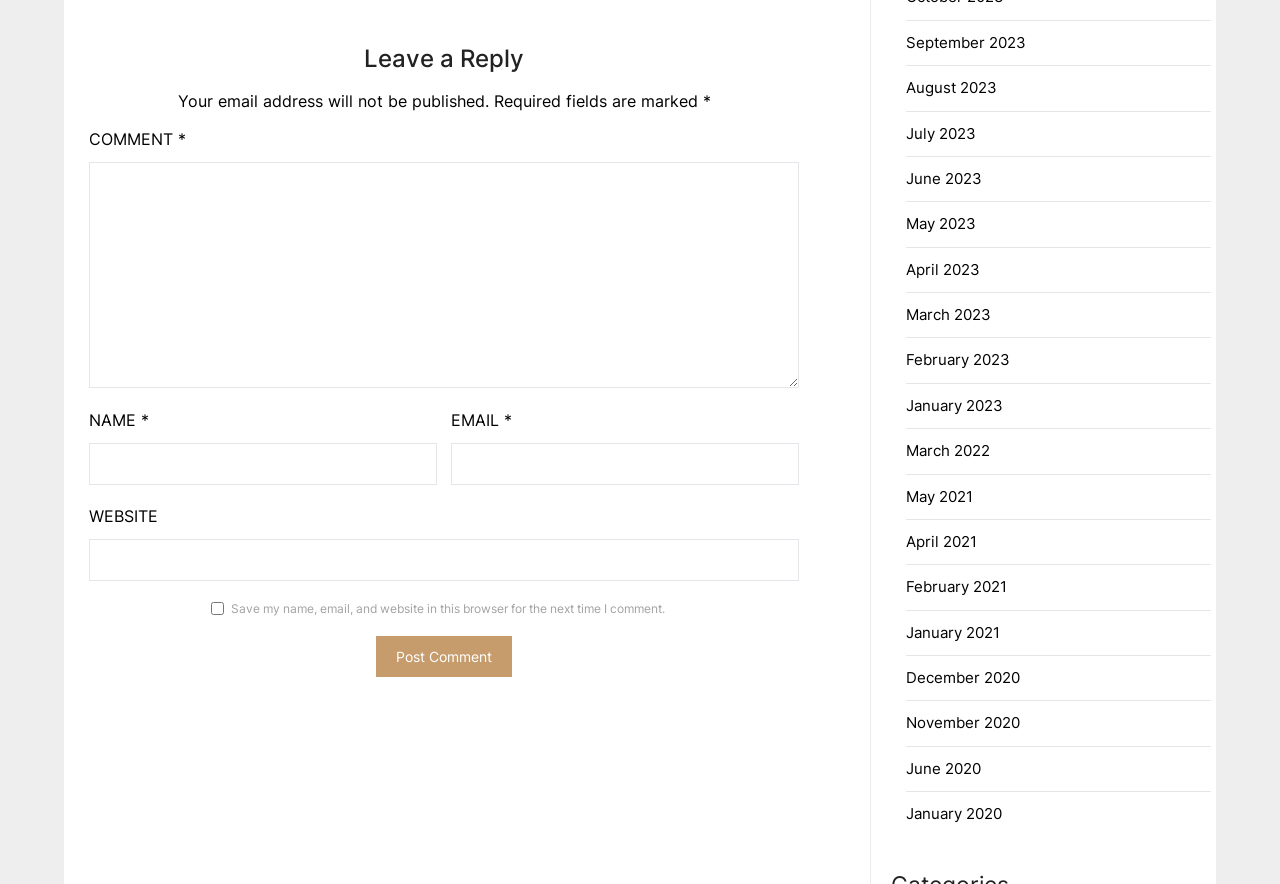Locate the bounding box coordinates of the area you need to click to fulfill this instruction: 'Click Post Comment'. The coordinates must be in the form of four float numbers ranging from 0 to 1: [left, top, right, bottom].

[0.294, 0.719, 0.4, 0.765]